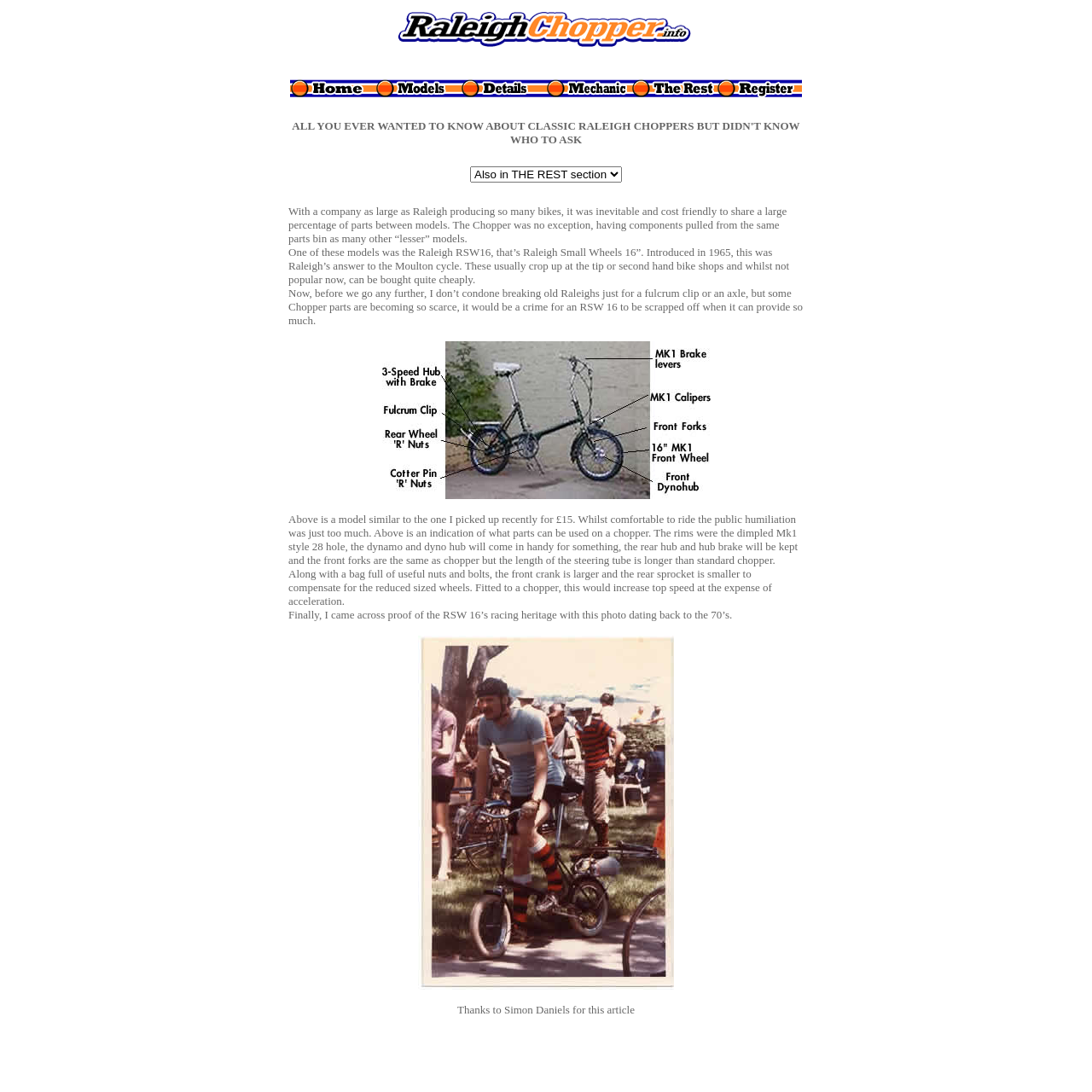Give a detailed overview of the webpage's appearance and contents.

This webpage is about the Raleigh Chopper, a classic bicycle model. At the top, there is a title "Harvesting an RSW 16 for Chopper Parts" and a table with a row containing a cell with the text "Raleigh Chopper" and an image of the bike. Below this, there is a table with multiple rows, each containing a cell with a link and an image. The links are labeled "History of the Chopper", "Raleigh Chopper Models", "Details of Raleigh Chopper", "Raleigh Chopper mechanic", "Other things about Raleigh Chopper", and "Raleigh Chopper register".

Further down, there is a table with a single row containing a cell with a long paragraph of text. The text discusses the Raleigh RSW16, a bike model that shares parts with the Chopper, and how it can be used as a source of spare parts. The text also mentions the author's experience with the RSW16 and its racing heritage. There are two images embedded in the text, one showing a bike and the other showing a racing photo from the 1970s.

To the right of the text, there is a combobox labeled "Also in THE REST section". At the very bottom of the page, there is an image that spans almost the entire width of the page.